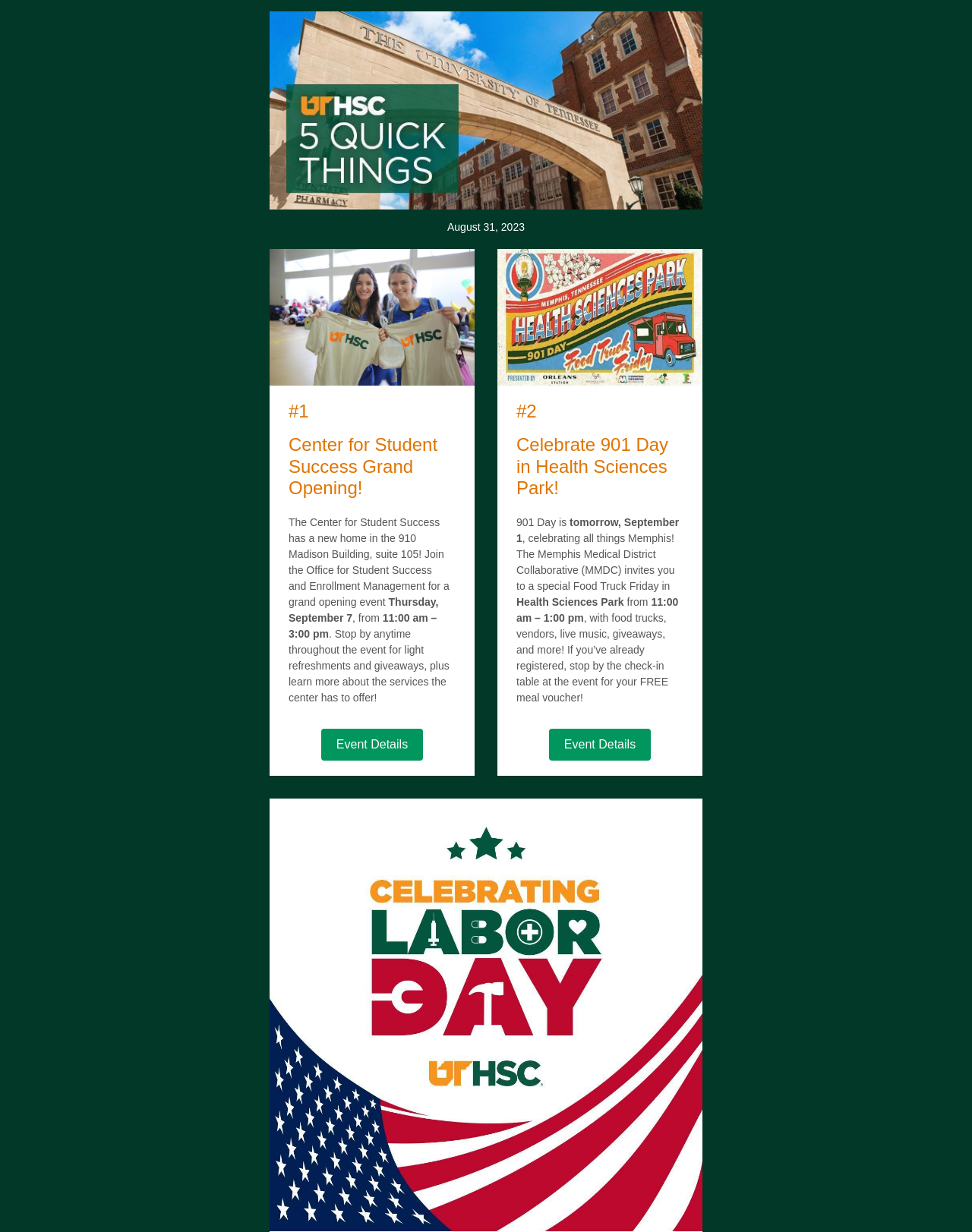Deliver a detailed narrative of the webpage's visual and textual elements.

The webpage appears to be an event listing or news page, with a focus on upcoming events and announcements. At the top of the page, there is a link with an image, labeled "Alternate text", which takes up a significant portion of the top section. Below this, there is a date "August 31, 2023" displayed prominently.

The main content of the page is divided into three sections, each with a distinct event or announcement. The first section is about the "Center for Student Success Grand Opening" event, which is taking place on September 7. This section includes a link with an image, a title, and a brief description of the event, including the time and location. There is also a link to "Event Details" at the bottom of this section.

The second section is about "901 Day" celebrations, which are taking place on September 1. This section also includes a link with an image, a title, and a brief description of the event, including the time and location. There is also a link to "Event Details" at the bottom of this section.

The third section appears to be a general announcement or reminder about Labor Day 2023, with a link and an image that takes up the entire bottom section of the page.

Throughout the page, there are several static text elements that provide additional information and context about each event. The overall layout is organized, with clear headings and concise text, making it easy to scan and read.